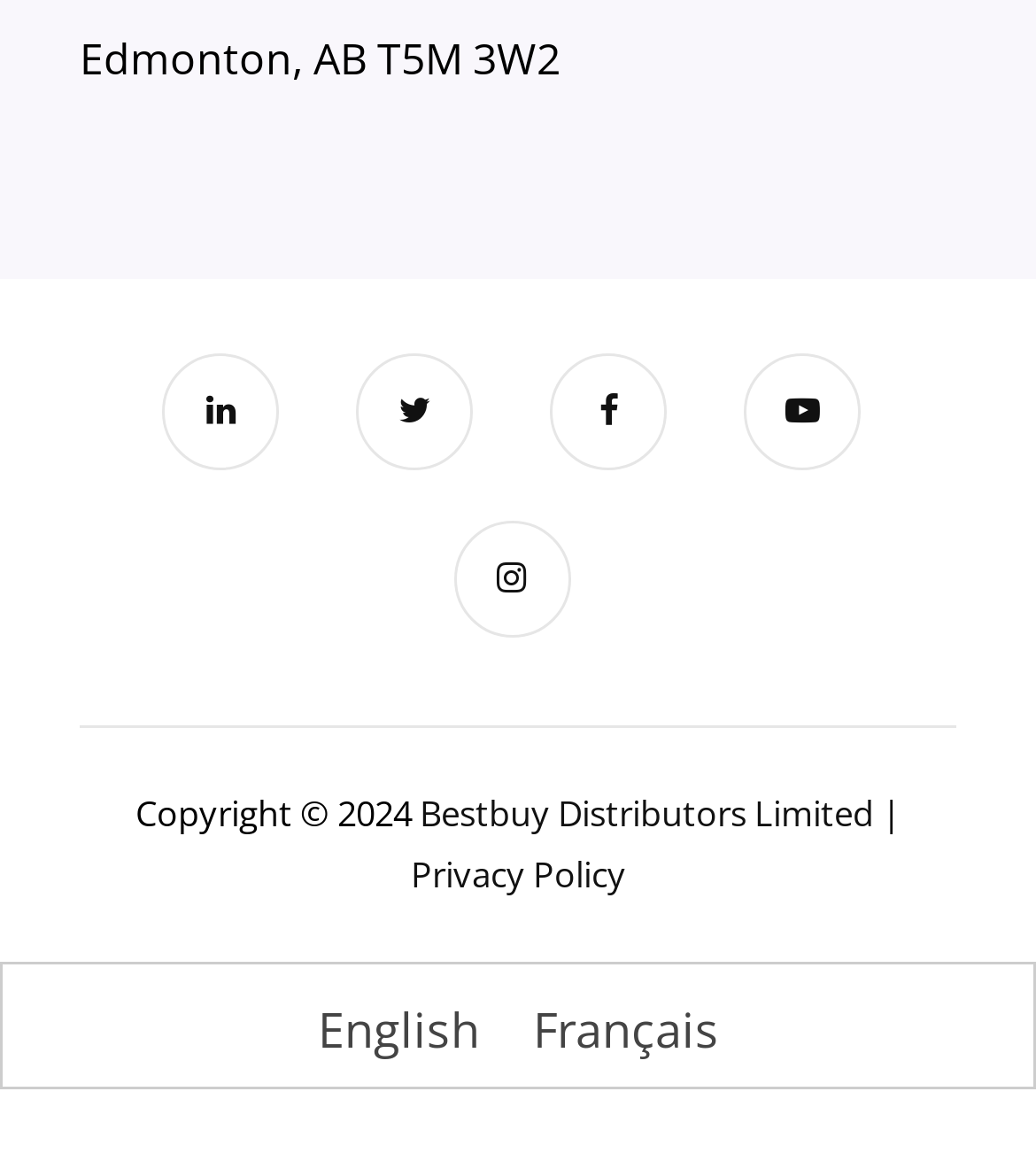Identify the bounding box coordinates of the clickable region necessary to fulfill the following instruction: "Visit Bestbuy Distributors Limited website". The bounding box coordinates should be four float numbers between 0 and 1, i.e., [left, top, right, bottom].

[0.405, 0.675, 0.844, 0.716]